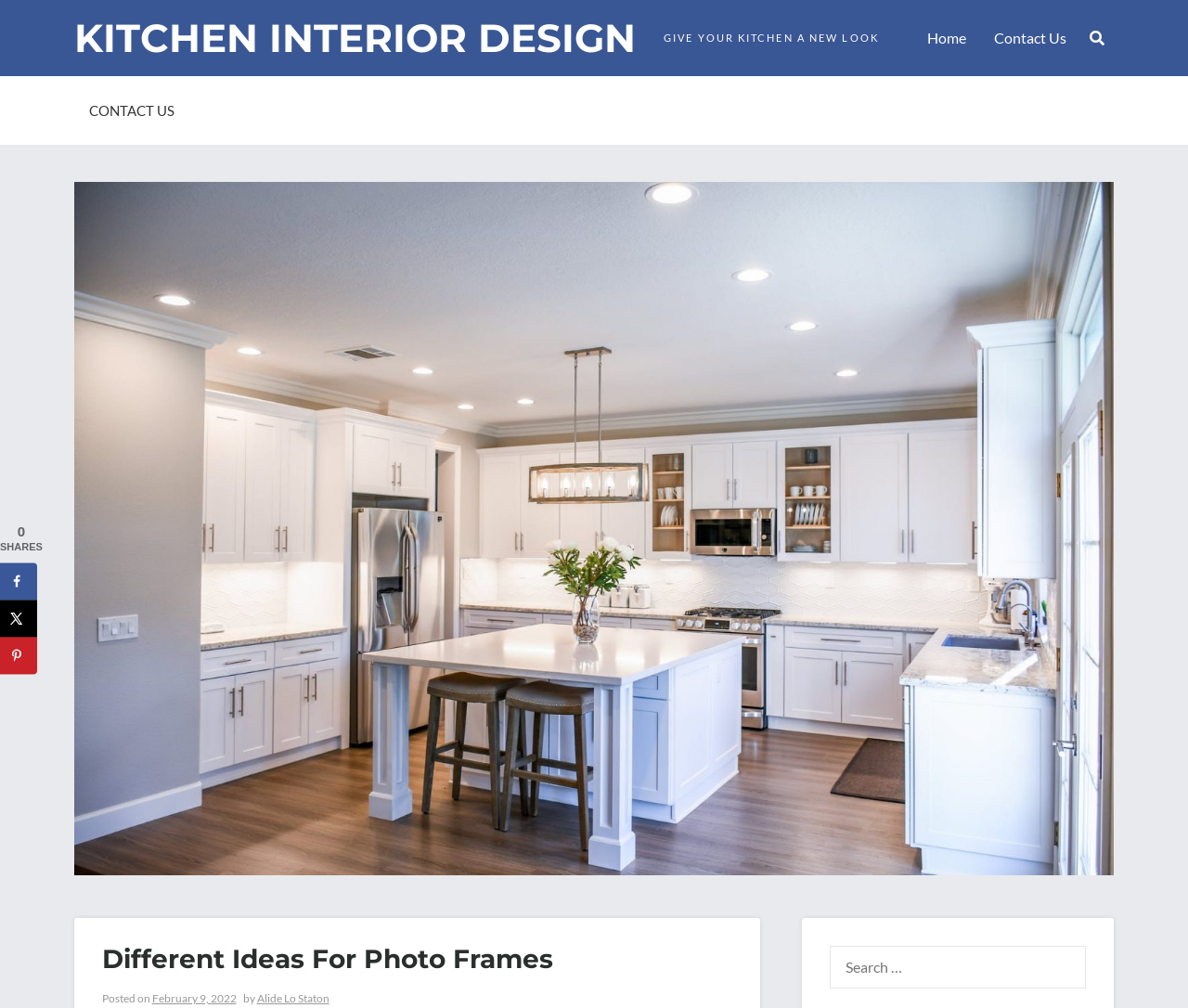Locate the bounding box coordinates of the area you need to click to fulfill this instruction: 'Search for something'. The coordinates must be in the form of four float numbers ranging from 0 to 1: [left, top, right, bottom].

[0.698, 0.939, 0.914, 0.981]